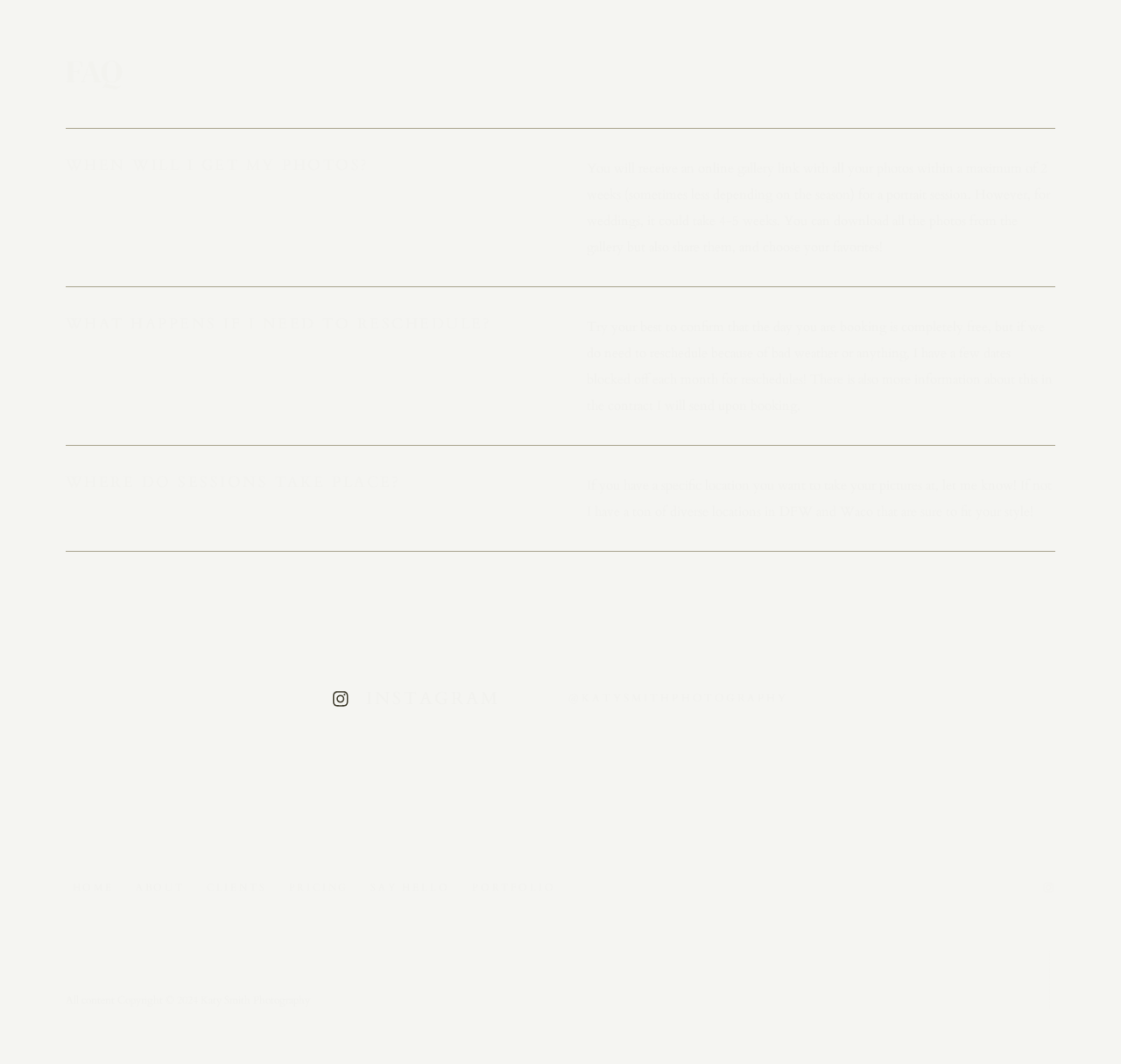Please determine the bounding box coordinates of the element's region to click for the following instruction: "View the 'PORTFOLIO'".

[0.415, 0.828, 0.502, 0.842]